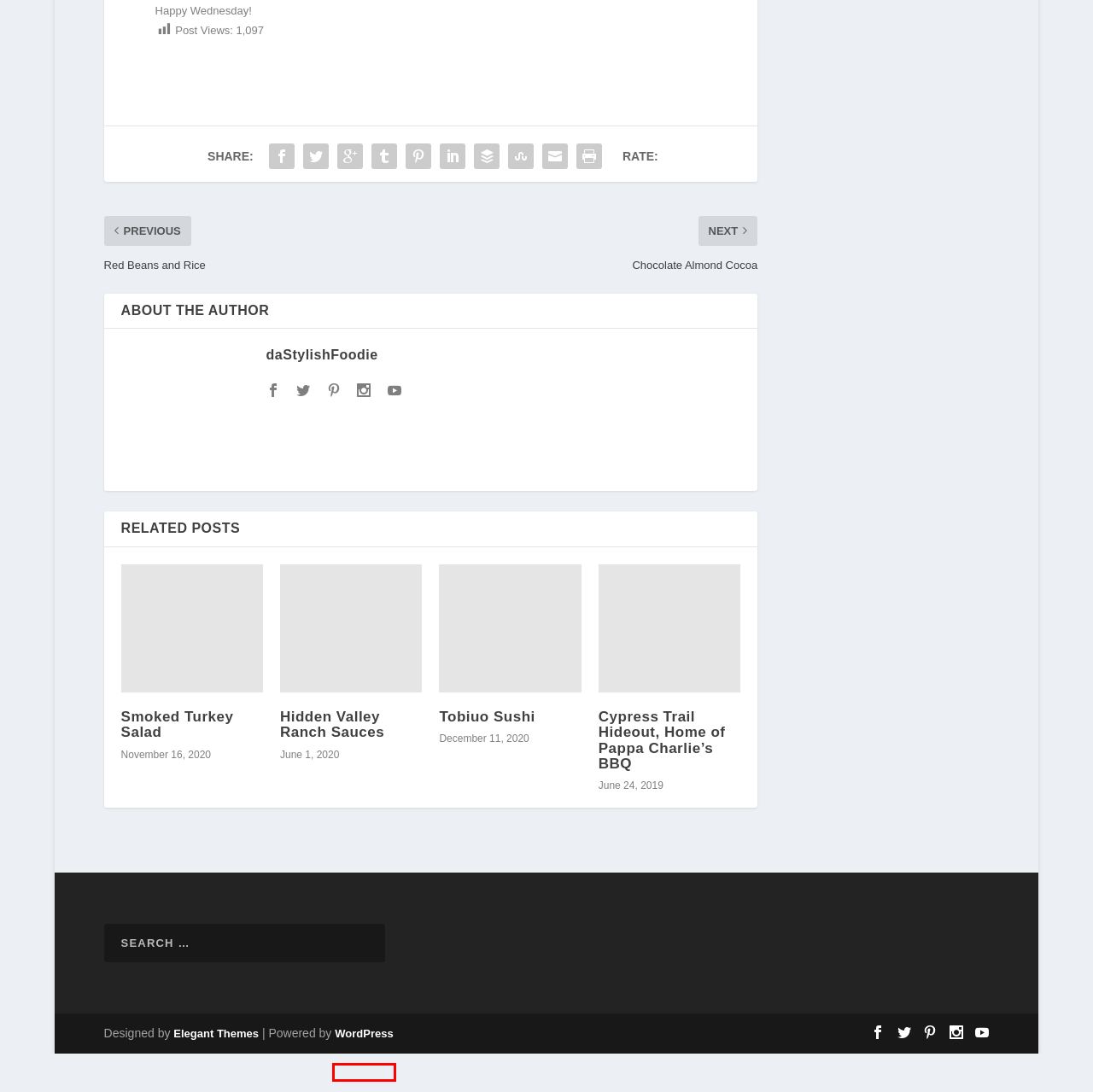A screenshot of a webpage is given, marked with a red bounding box around a UI element. Please select the most appropriate webpage description that fits the new page after clicking the highlighted element. Here are the candidates:
A. Smoked Turkey Salad - DA' STYLISH FOODIE
B. The Most Popular WordPress Themes In The World
C. Coffee Archives - DA' STYLISH FOODIE
D. Buffer - Publishing
E. Cypress Trail Hideout, Home of Pappa Charlie's BBQ - DA' STYLISH FOODIE
F. Hidden Valley Ranch Sauces - DA' STYLISH FOODIE
G. Tobiuo Sushi - DA' STYLISH FOODIE
H. Blog Tool, Publishing Platform, and CMS – WordPress.org

H